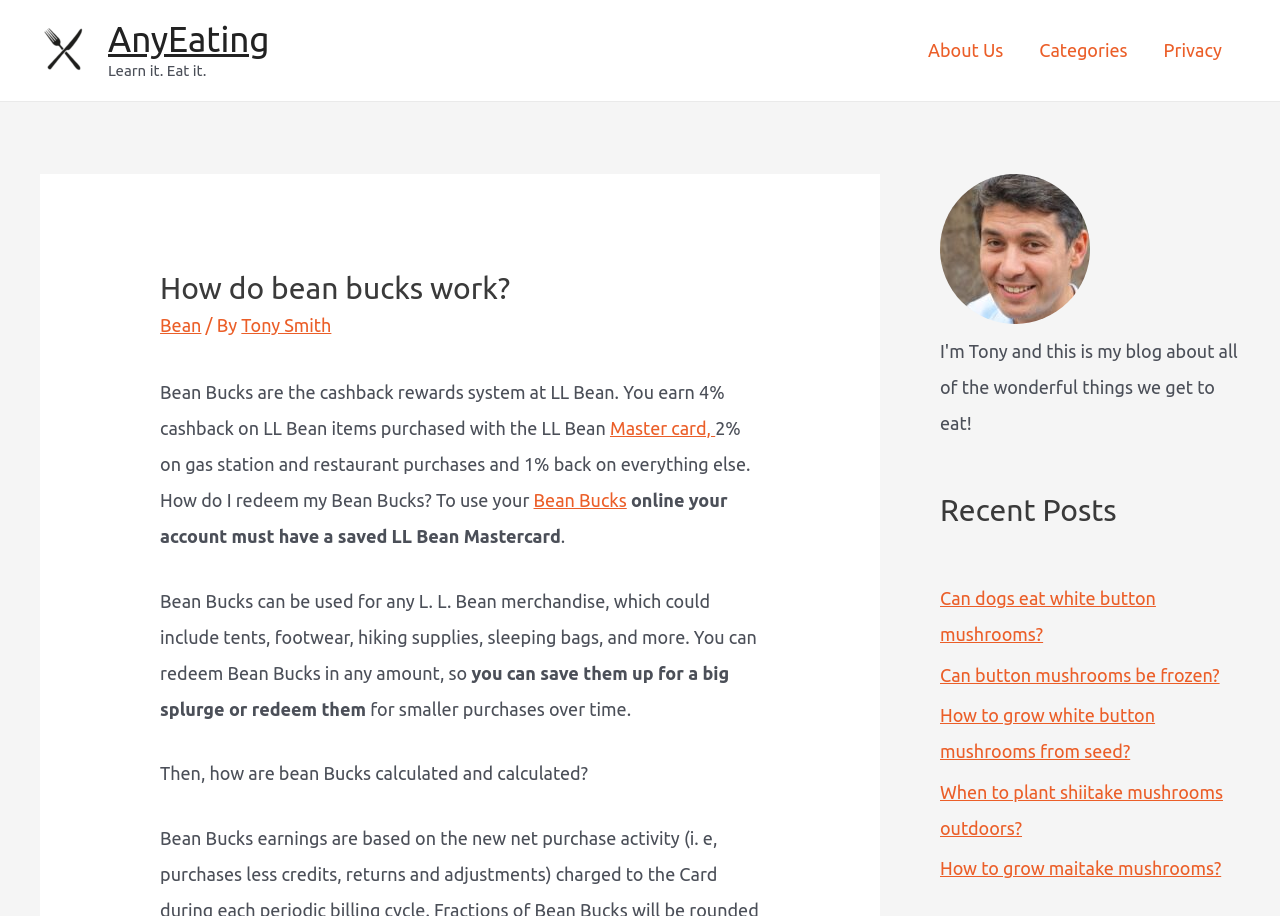What type of purchases earn 2% cashback?
Look at the screenshot and give a one-word or phrase answer.

Gas station and restaurant